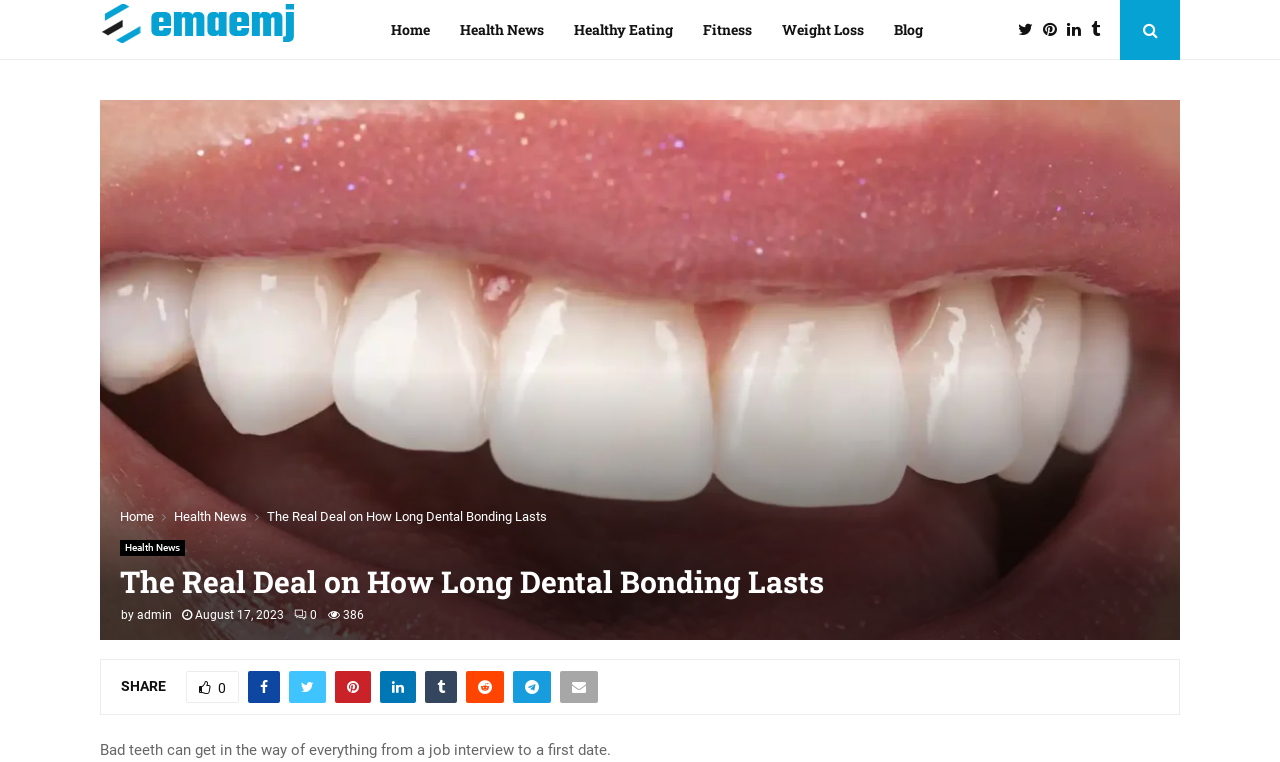Please give the bounding box coordinates of the area that should be clicked to fulfill the following instruction: "Click on the 'admin' link". The coordinates should be in the format of four float numbers from 0 to 1, i.e., [left, top, right, bottom].

[0.107, 0.798, 0.134, 0.816]